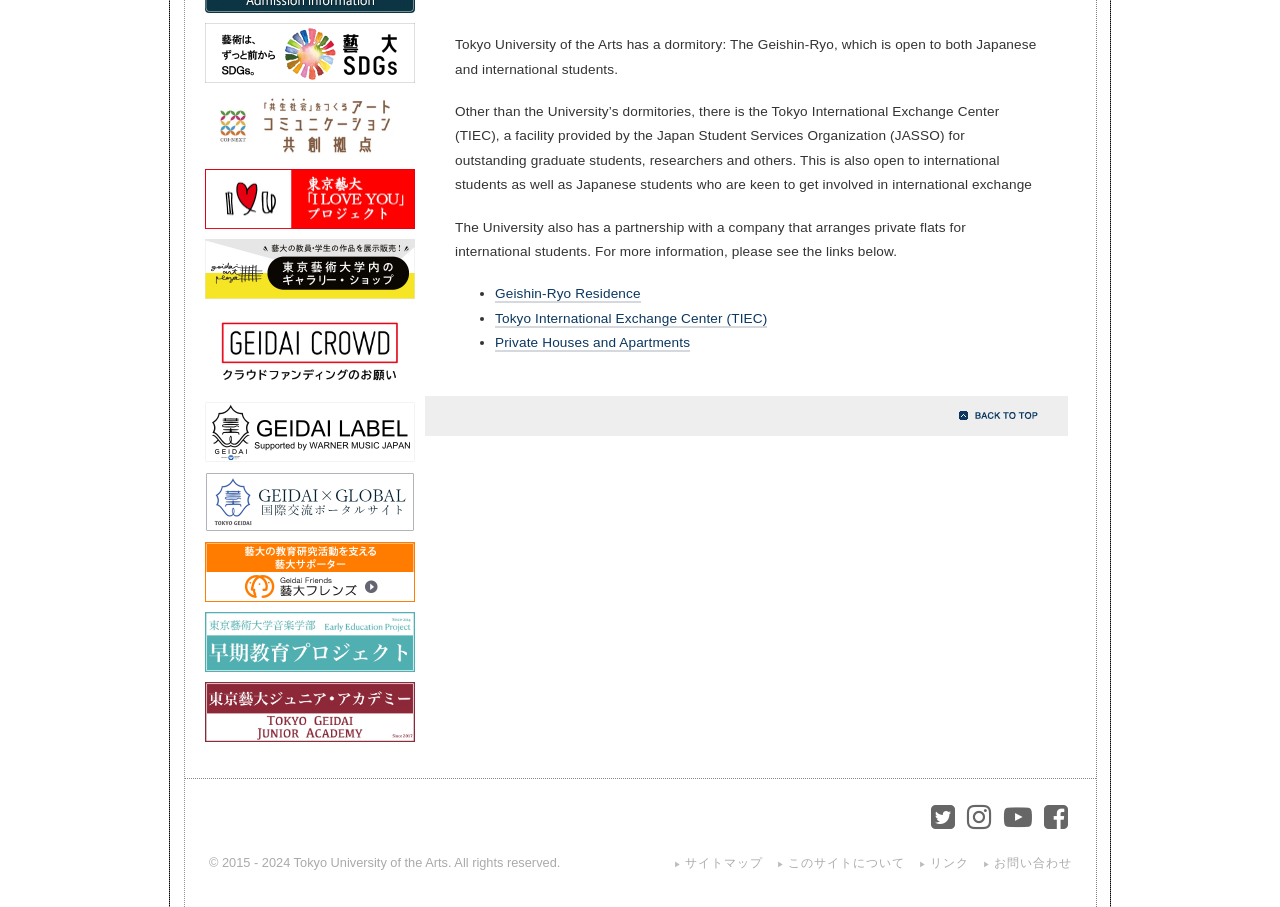Please provide the bounding box coordinates in the format (top-left x, top-left y, bottom-right x, bottom-right y). Remember, all values are floating point numbers between 0 and 1. What is the bounding box coordinate of the region described as: alt="東京藝術大学ジュニア・アカデミ"

[0.16, 0.752, 0.324, 0.818]